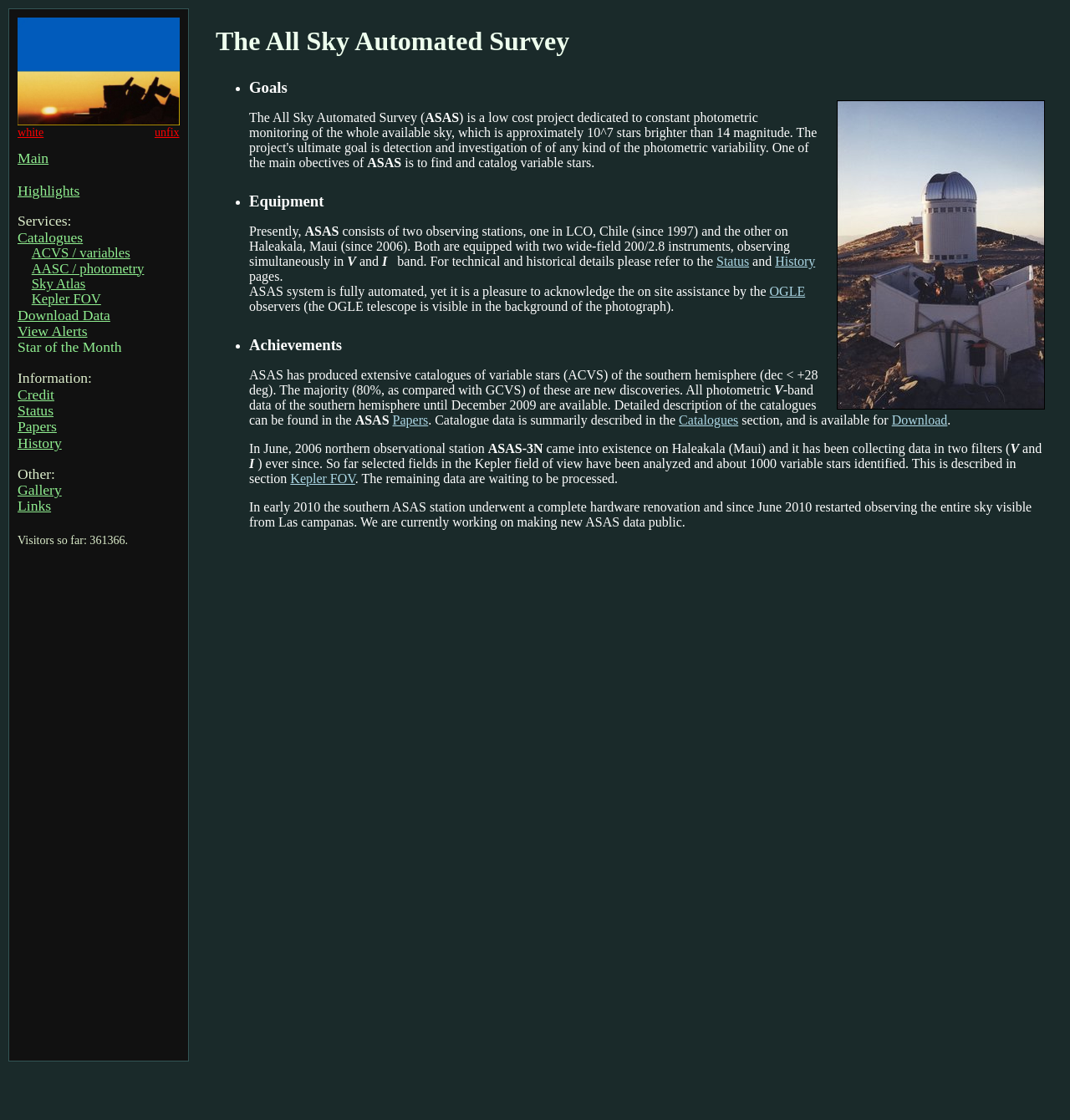How many variable stars have been identified in the Kepler field of view?
Using the image as a reference, answer the question in detail.

The information about the number of variable stars identified in the Kepler field of view can be found in the paragraph under the 'Achievements' section, which states that about 1000 variable stars have been identified in the Kepler field of view.